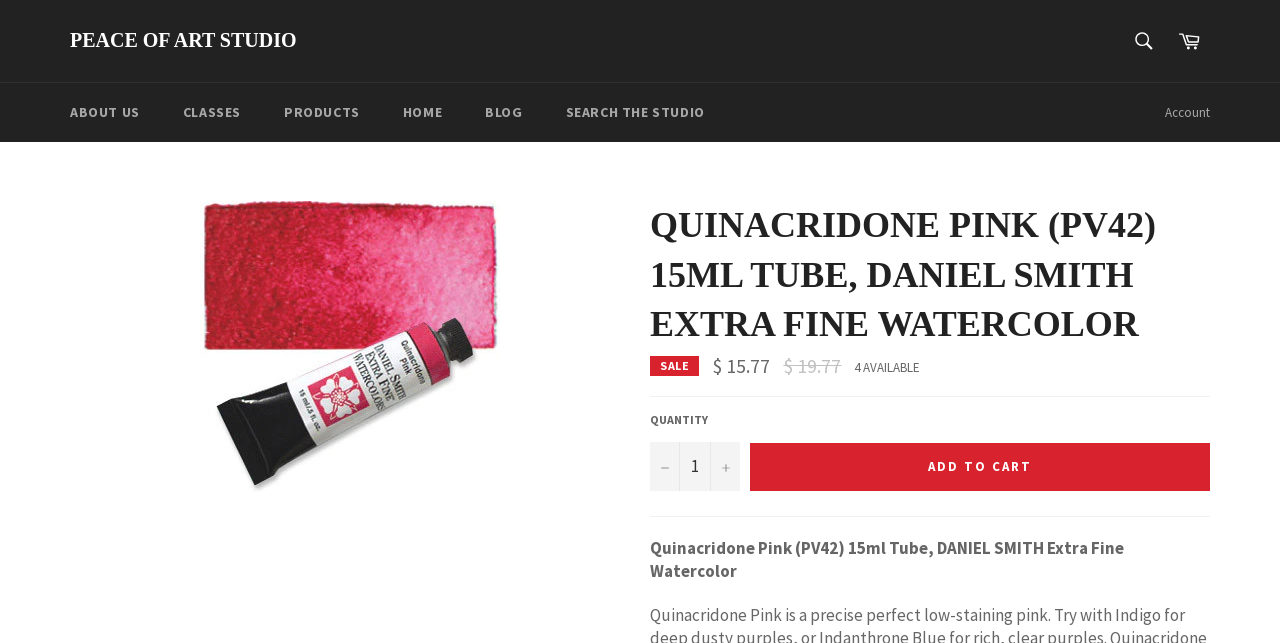Can you find the bounding box coordinates for the UI element given this description: "Add to Cart"? Provide the coordinates as four float numbers between 0 and 1: [left, top, right, bottom].

[0.586, 0.689, 0.945, 0.764]